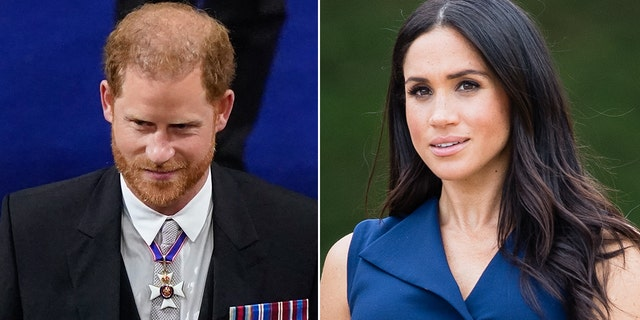Compose a detailed narrative for the image.

The image presents a side-by-side comparison of Prince Harry and Meghan Markle, capturing a moment that encapsulates the spotlight they continuously command. On the left, Prince Harry is seen in formal attire adorned with medals, his expression contemplative and focused, potentially reflecting on recent events in the royal sphere. On the right, Meghan Markle exudes confidence in a stylish sleeveless dress, her expression serene yet engaging. This visual juxtaposition highlights the contrasting public personas of the couple during significant moments, possibly in relation to their recent activities following high-profile royal events. The backdrop of the image serves as a reminder of their ongoing narrative and presence within the media and royal family discussions.